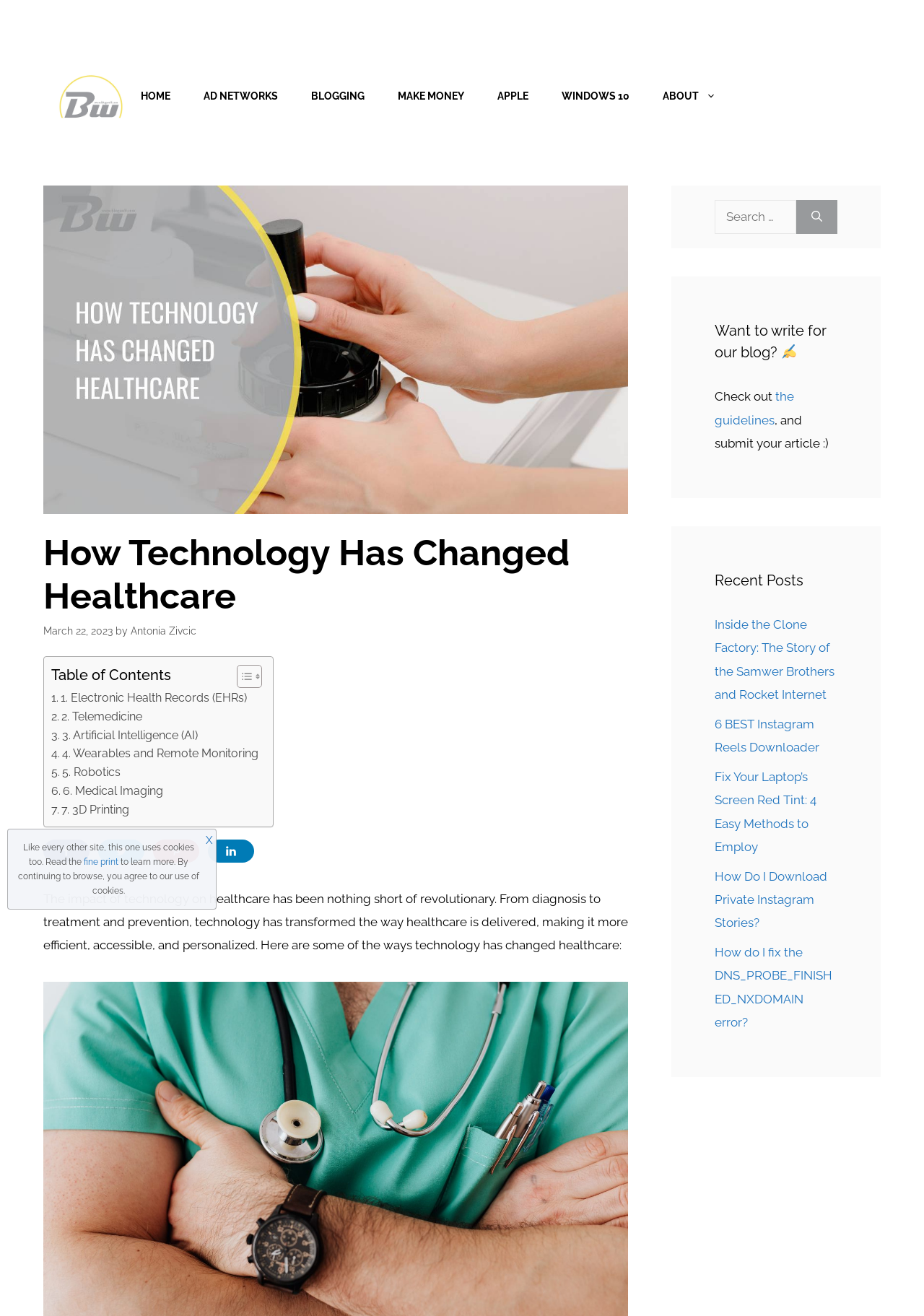Locate the bounding box coordinates of the clickable region to complete the following instruction: "Read the article 'How Technology Has Changed Healthcare'."

[0.047, 0.404, 0.68, 0.47]